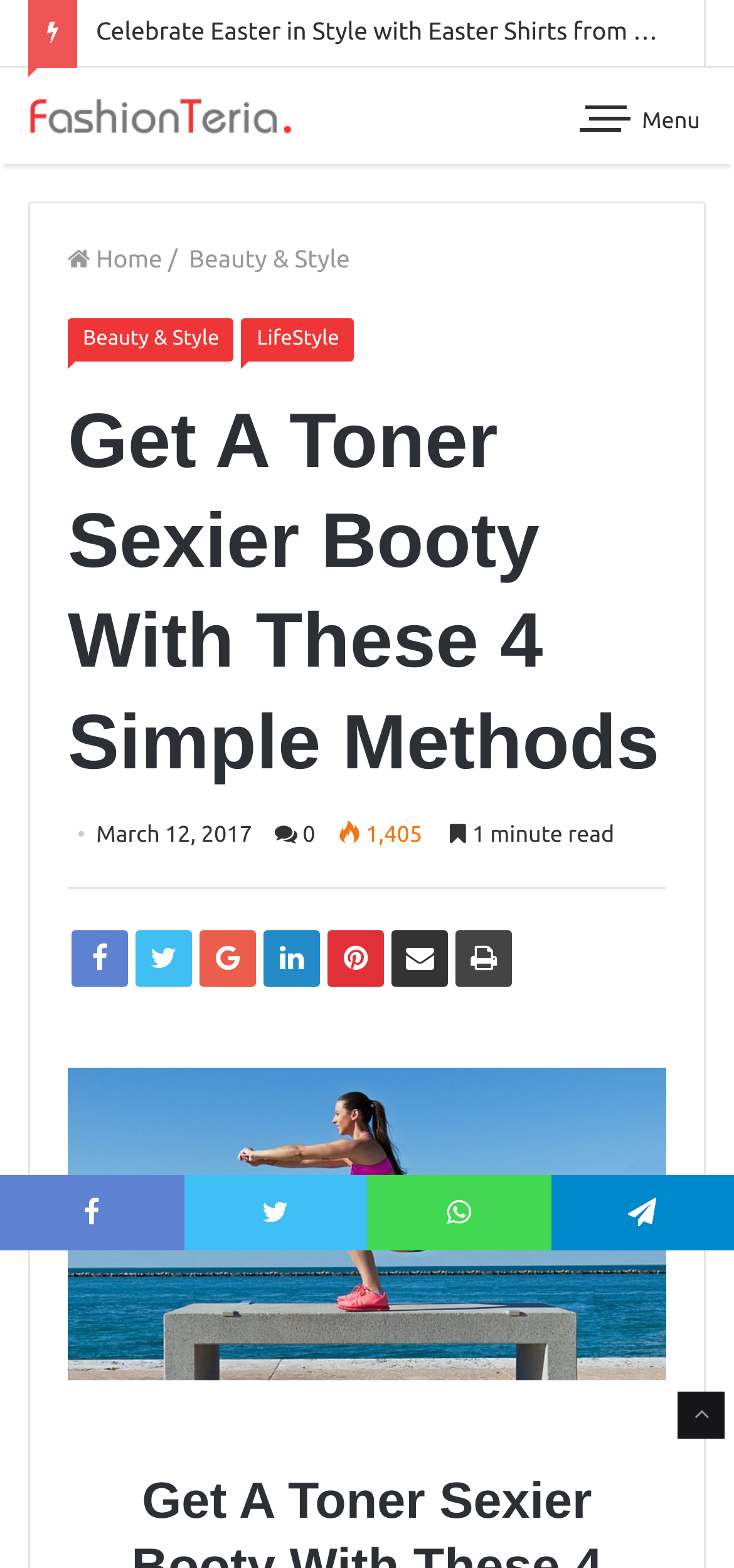How many minutes does it take to read the current article?
From the screenshot, provide a brief answer in one word or phrase.

1 minute